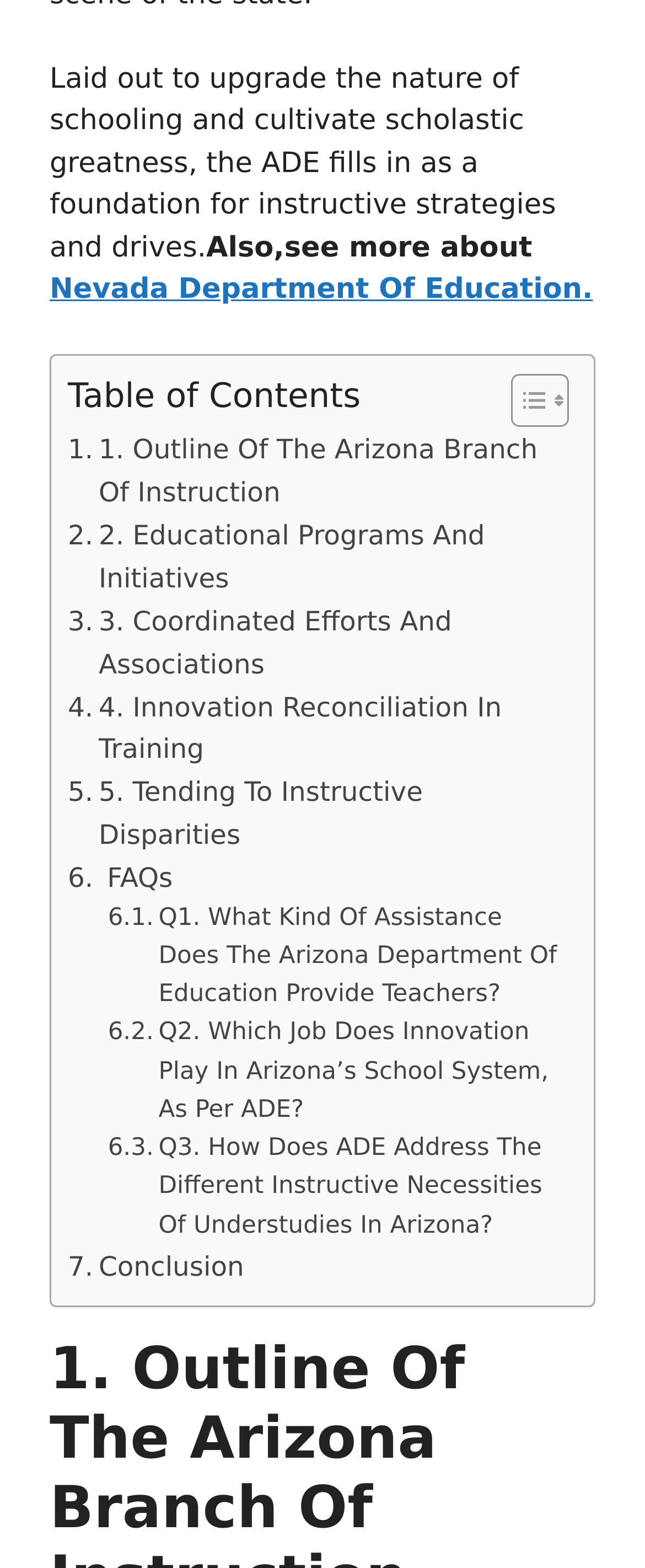What is the last topic in the Table of Contents?
Based on the image, give a one-word or short phrase answer.

Conclusion